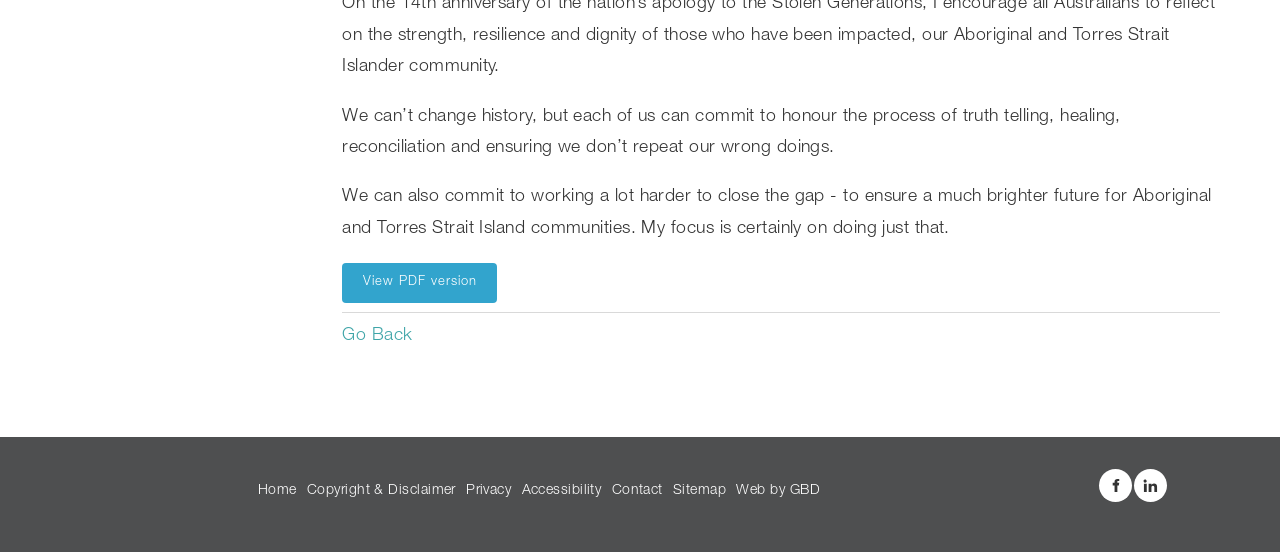Specify the bounding box coordinates for the region that must be clicked to perform the given instruction: "View PDF version".

[0.283, 0.501, 0.373, 0.524]